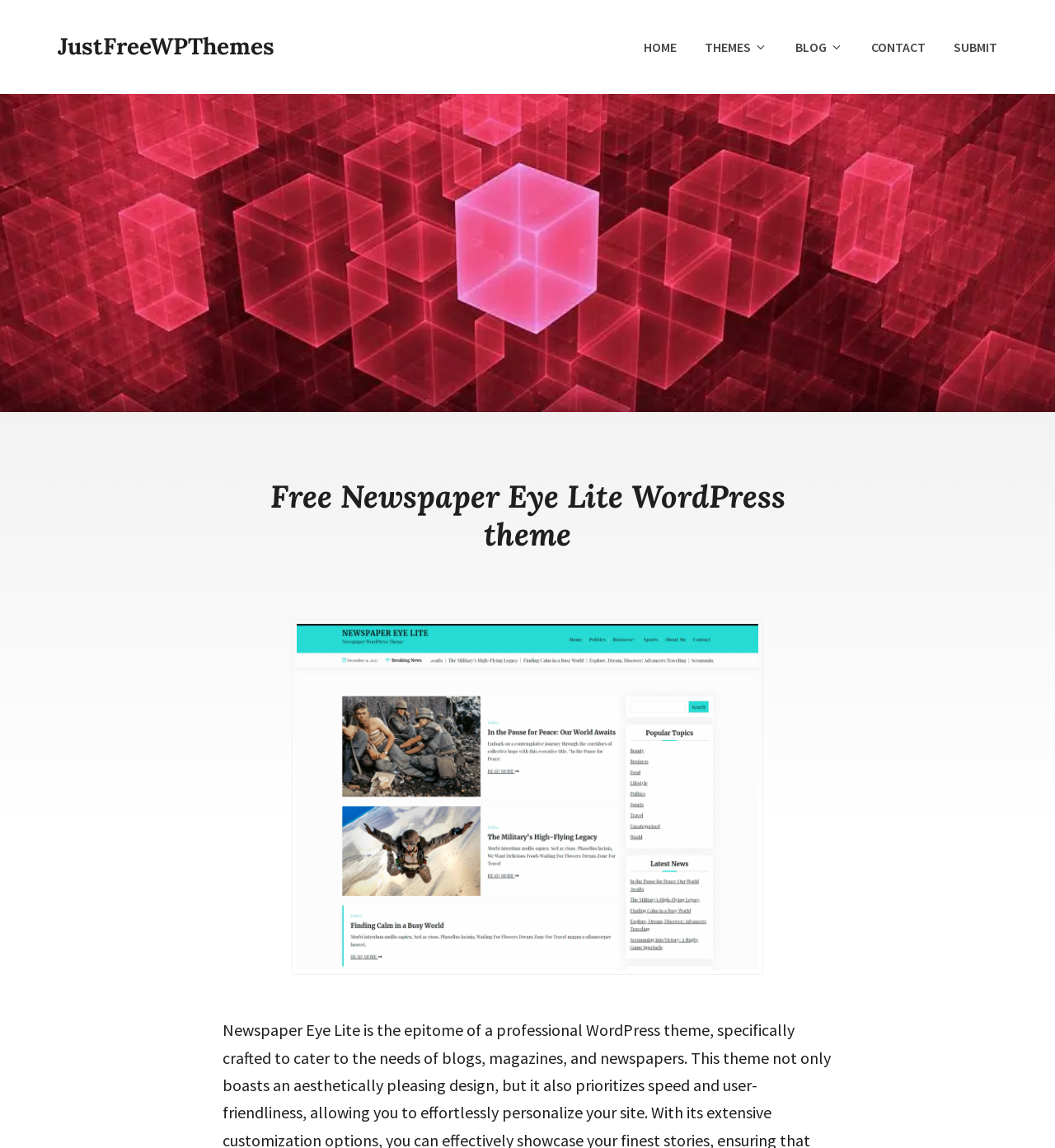How many main menu items are there?
Please provide a detailed and comprehensive answer to the question.

By examining the navigation menu, I can see that there are five main menu items: HOME, THEMES, BLOG, CONTACT, and SUBMIT.